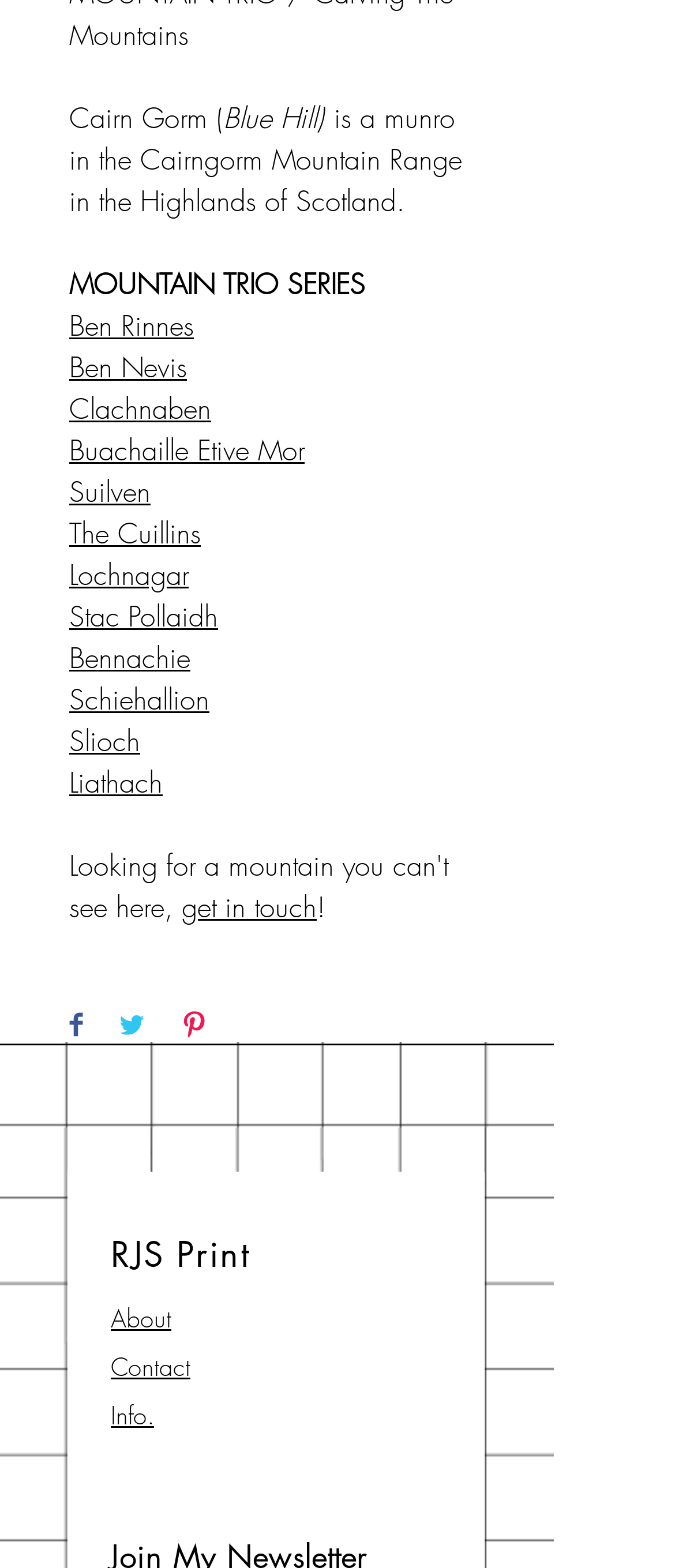Can you look at the image and give a comprehensive answer to the question:
What is the text above the 'get in touch' link?

The text above the 'get in touch' link can be found by examining the elements above the link. The text is an exclamation mark, which is located above the 'get in touch' link.